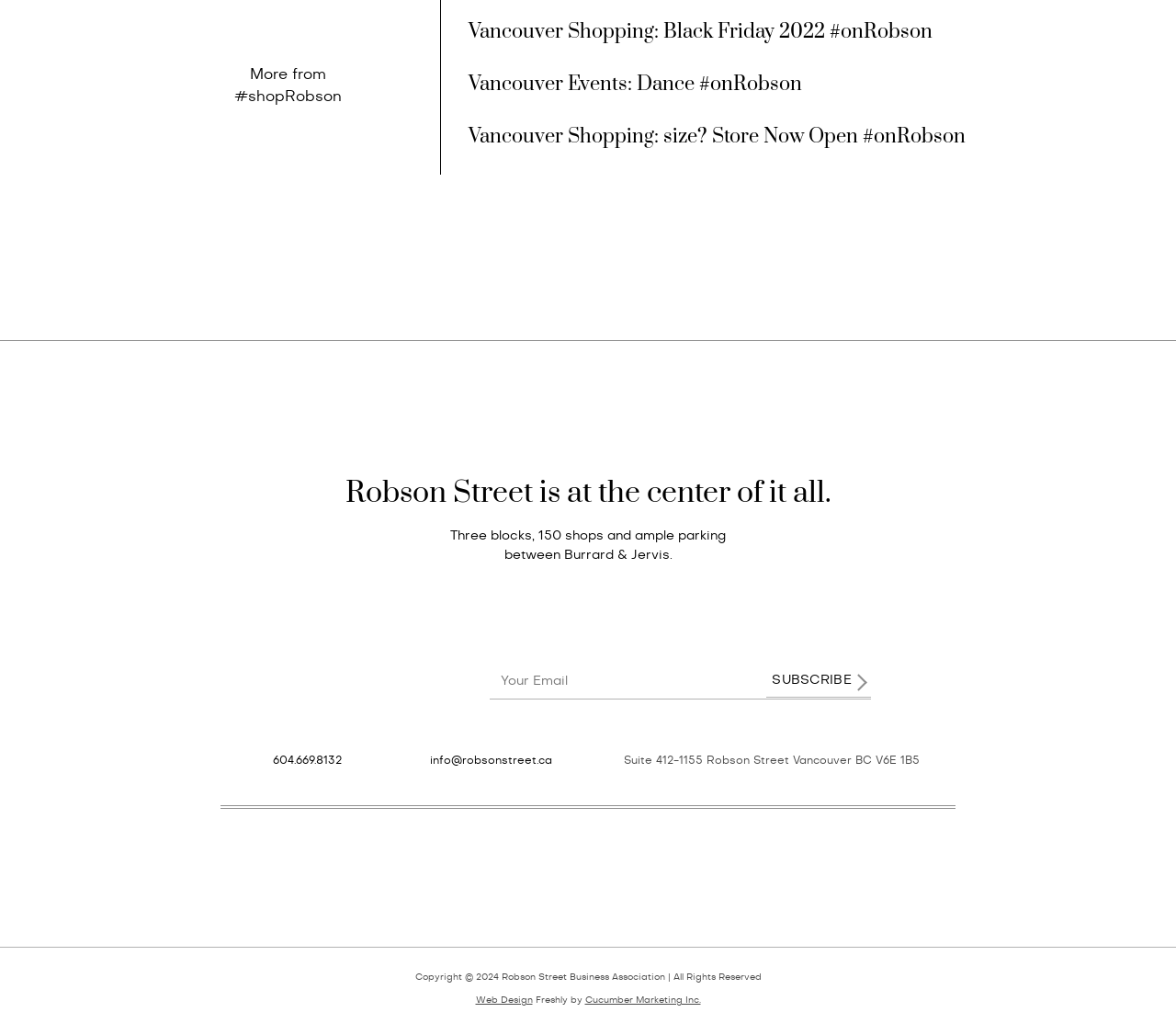What is the name of the street mentioned on the webpage?
Please provide a single word or phrase as your answer based on the screenshot.

Robson Street